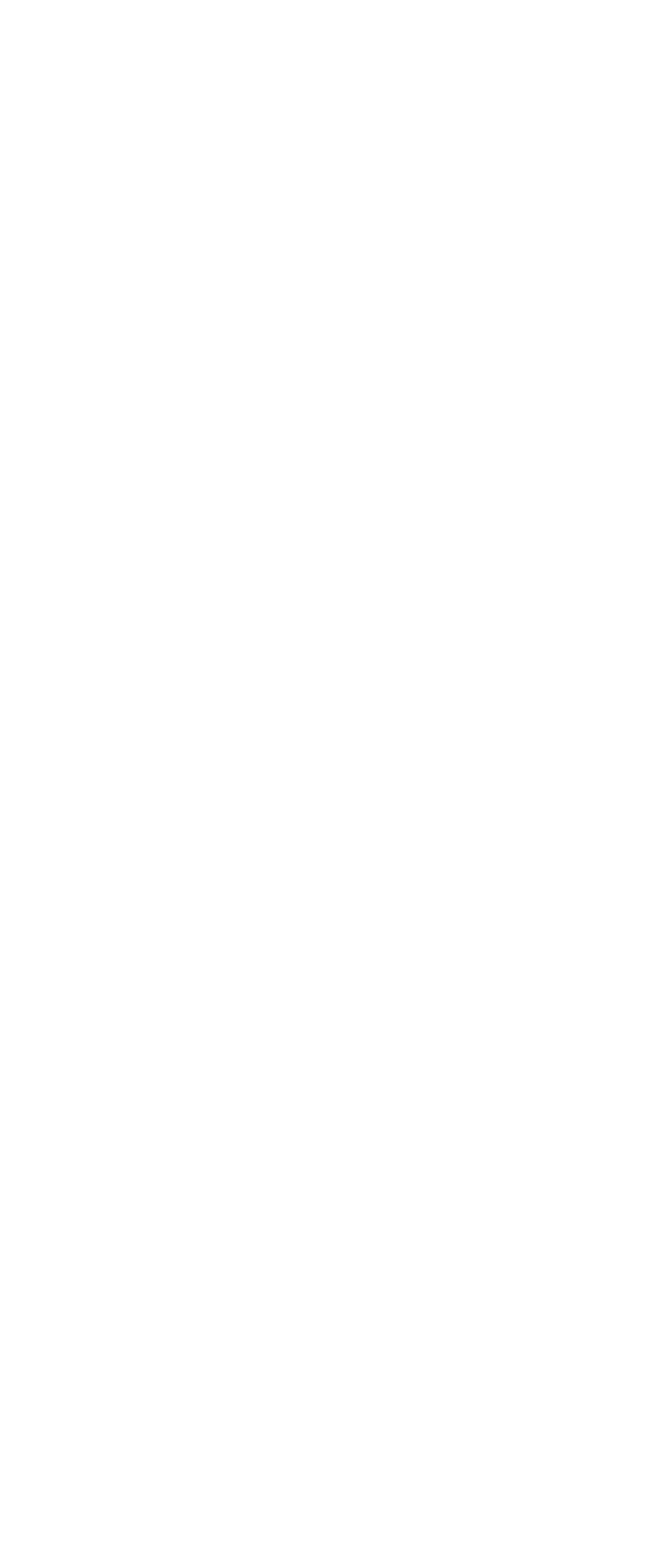Please determine the bounding box coordinates of the element to click in order to execute the following instruction: "learn about the three essential steps to financial success". The coordinates should be four float numbers between 0 and 1, specified as [left, top, right, bottom].

[0.382, 0.613, 0.921, 0.656]